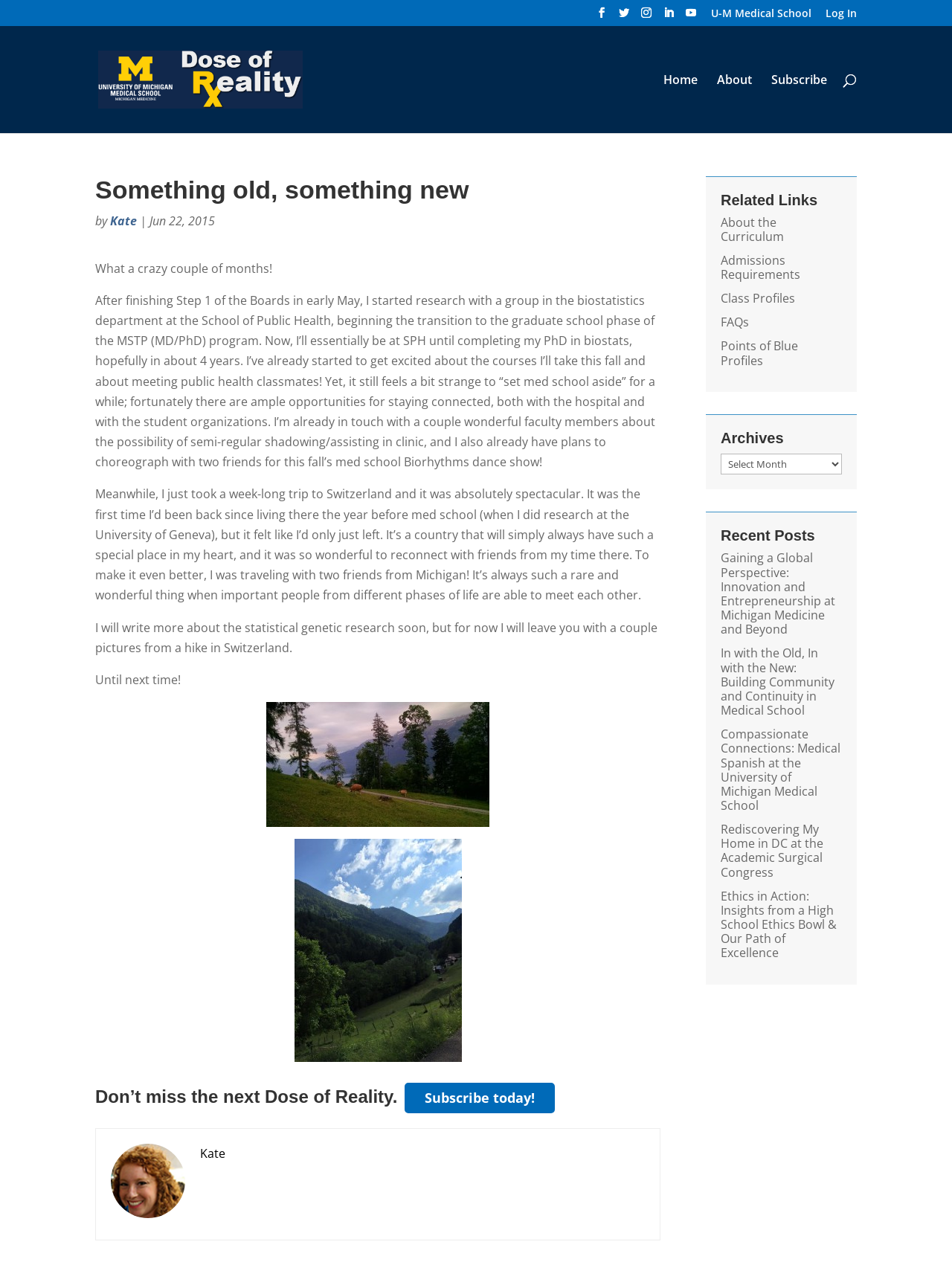Please locate the bounding box coordinates for the element that should be clicked to achieve the following instruction: "View the latest news from around the world". Ensure the coordinates are given as four float numbers between 0 and 1, i.e., [left, top, right, bottom].

None